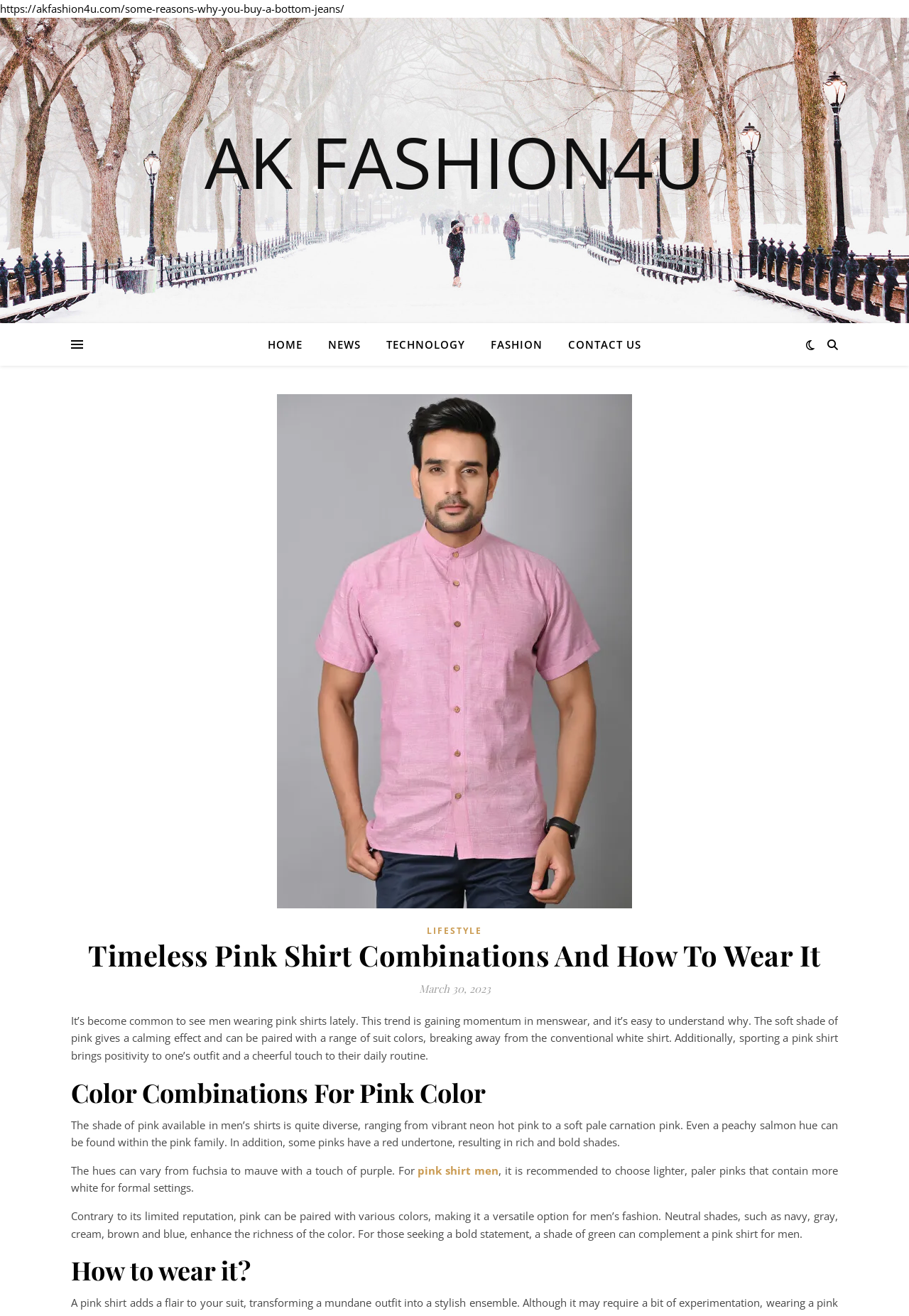What is the tone of the webpage?
Based on the screenshot, answer the question with a single word or phrase.

Informative